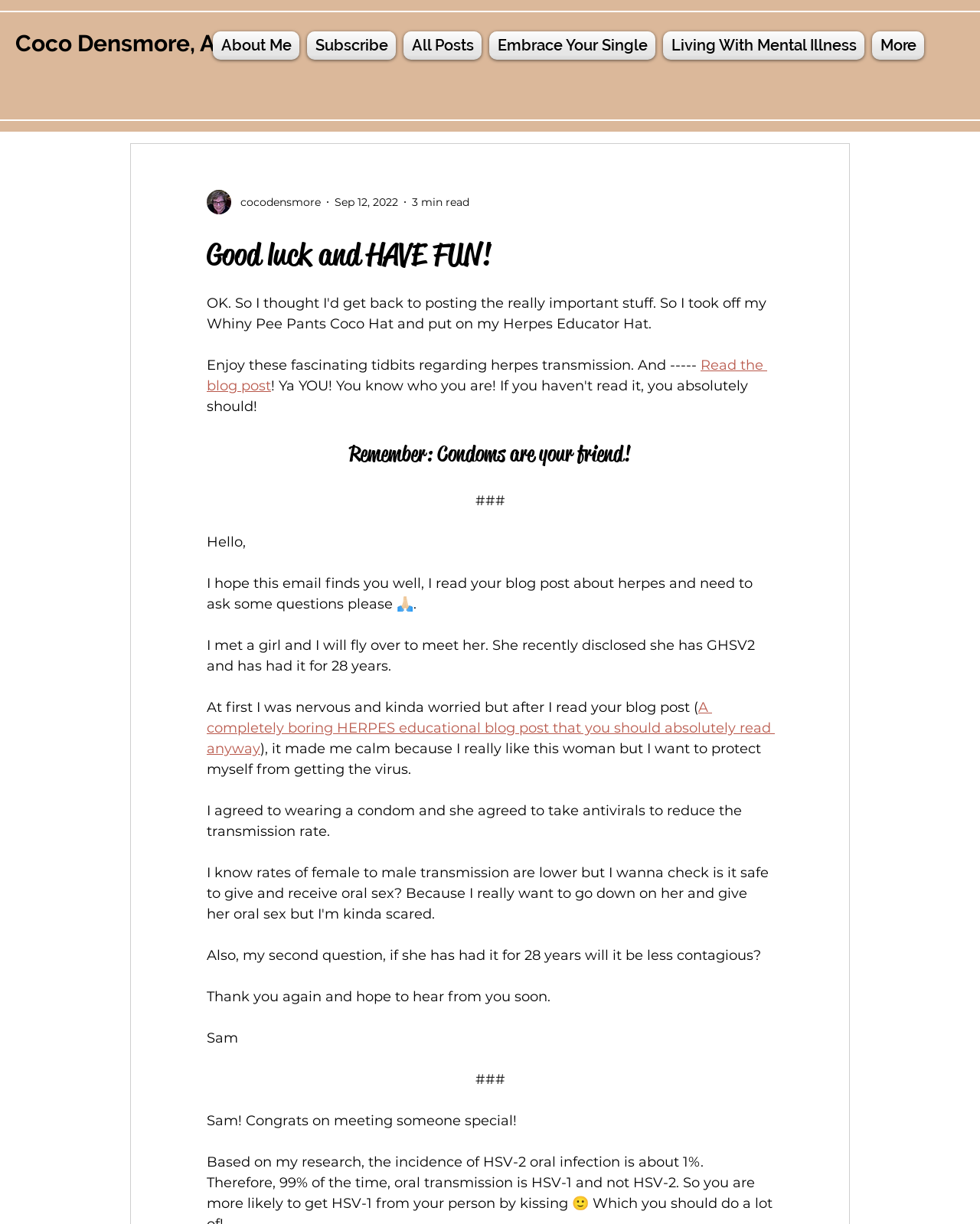What is the purpose of wearing a condom?
Please answer using one word or phrase, based on the screenshot.

To protect from getting the virus